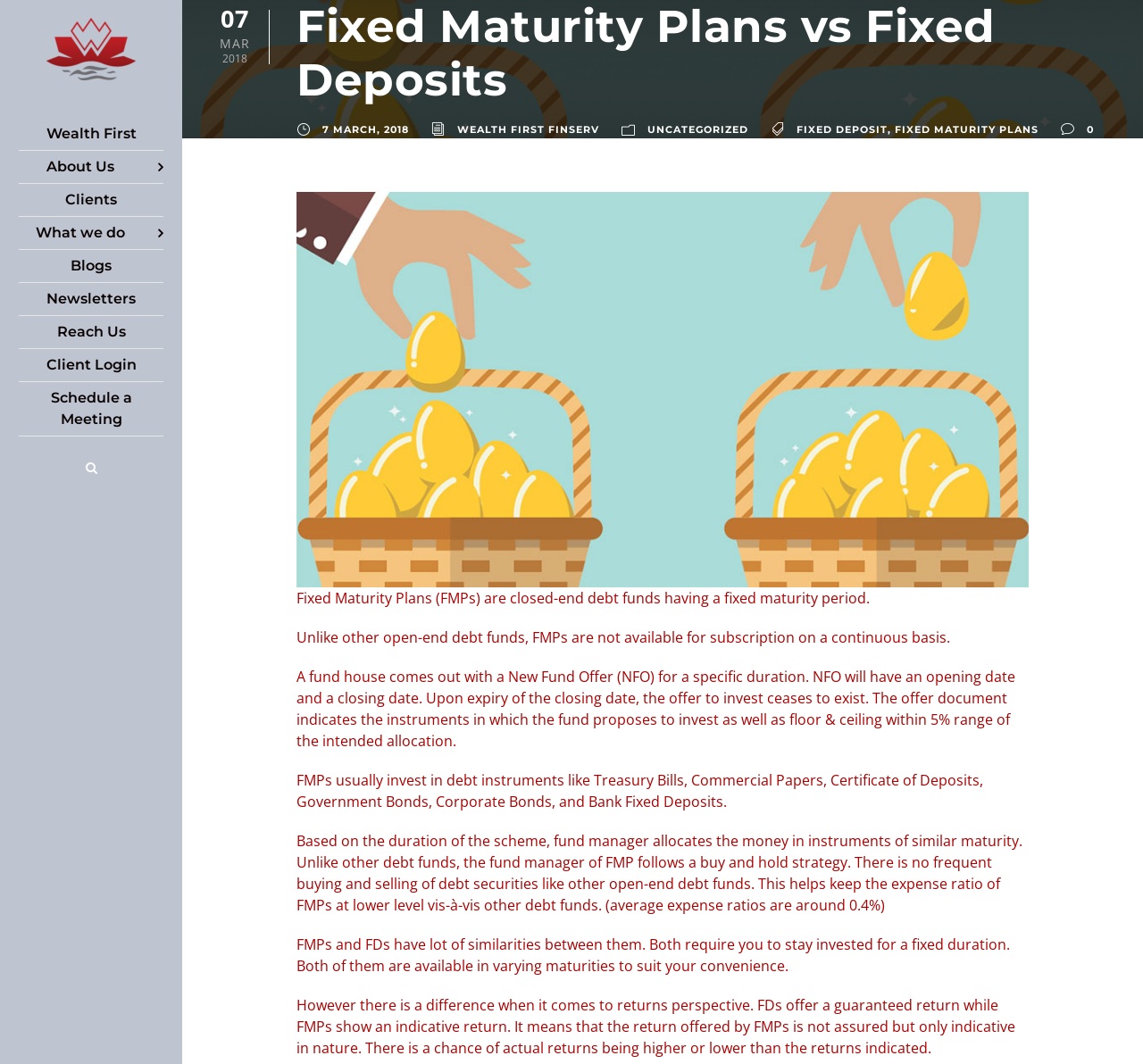Review the image closely and give a comprehensive answer to the question: What type of funds are Fixed Maturity Plans?

According to the webpage content, Fixed Maturity Plans (FMPs) are closed-end debt funds having a fixed maturity period. This means that FMPs are a type of debt fund that is available for investment only during a specific period, and once the investment period is over, the fund is closed for further investments.